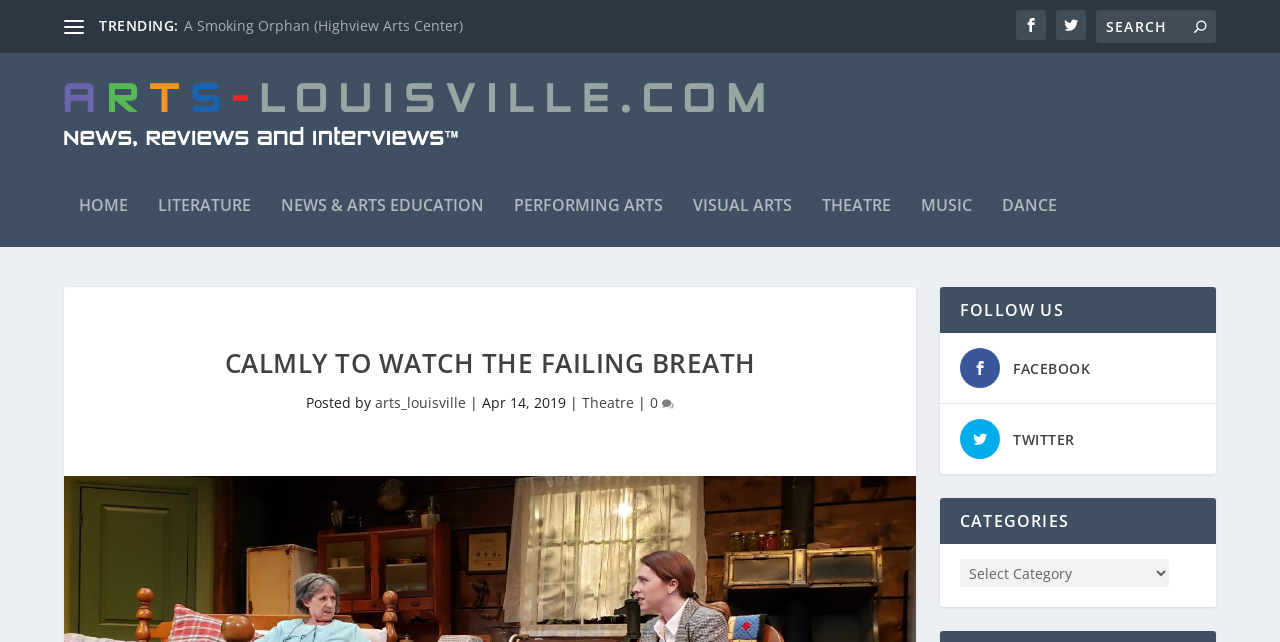Find the bounding box coordinates of the element to click in order to complete the given instruction: "Click on TRENDING."

[0.077, 0.027, 0.139, 0.055]